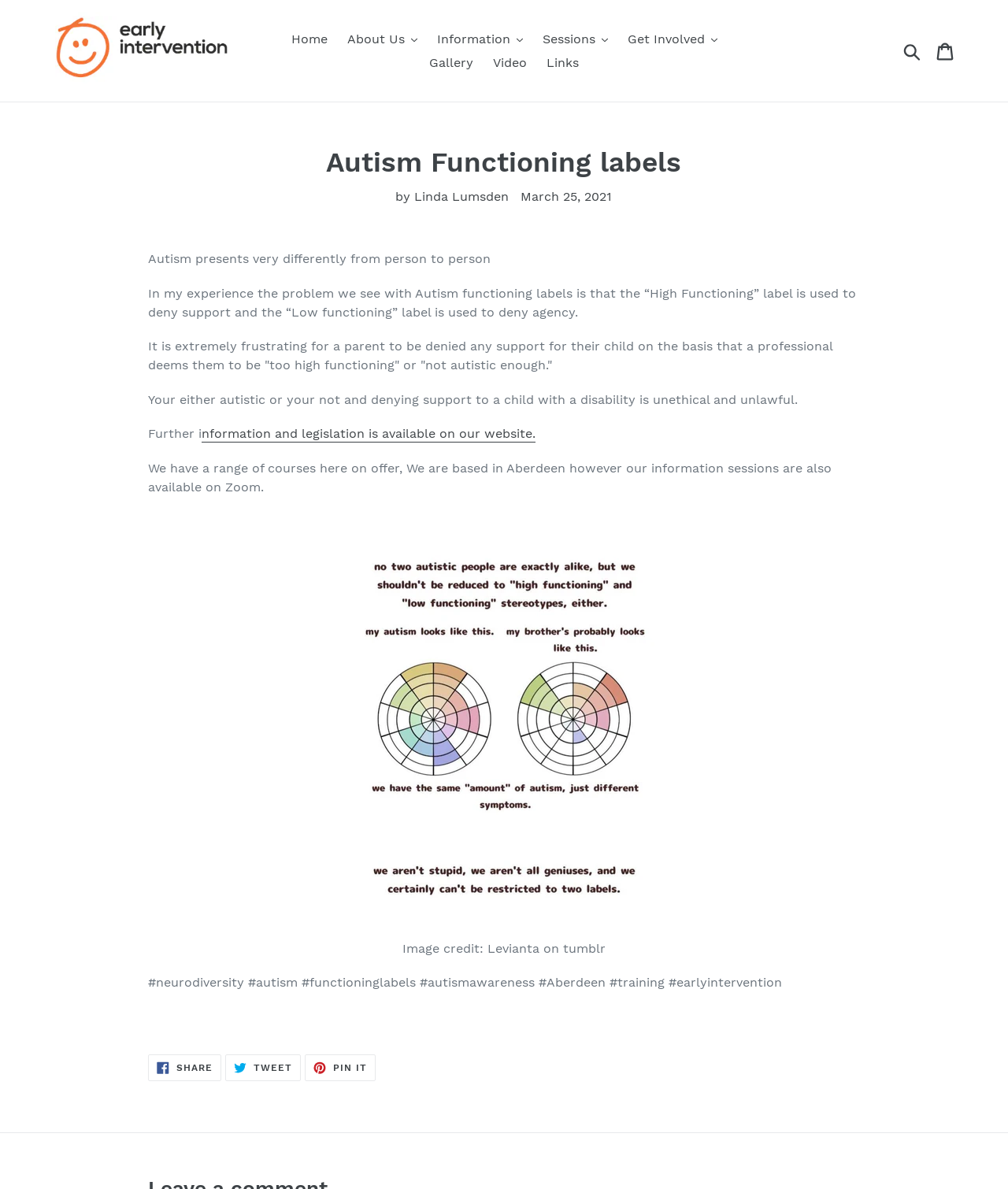Determine the bounding box coordinates of the element that should be clicked to execute the following command: "Search for something".

[0.891, 0.034, 0.92, 0.052]